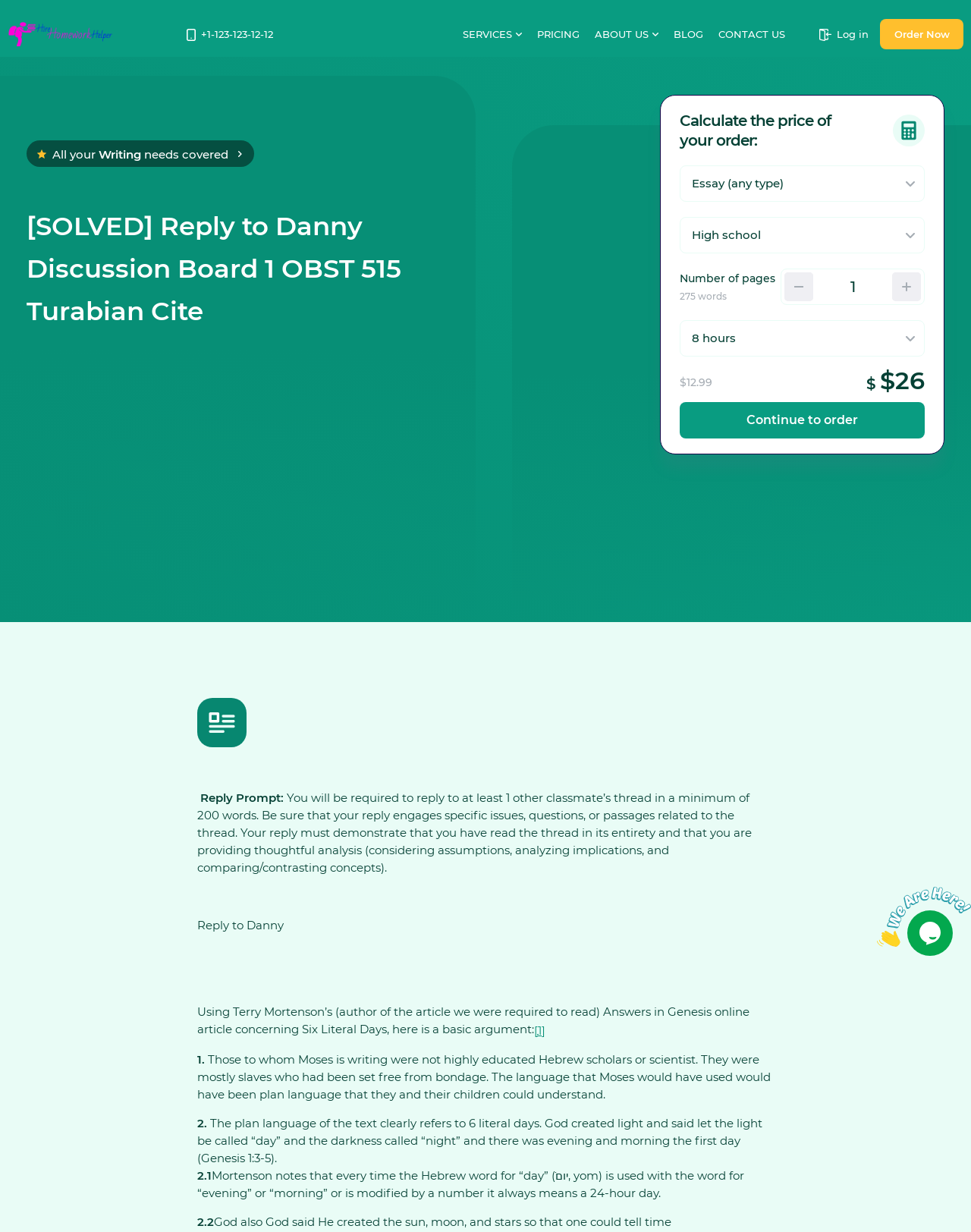Review the image closely and give a comprehensive answer to the question: What is the price of the order?

The price of the order can be found in the 'Calculate the price of your order' section, where it says '$12.99' next to the 'Number of pages' dropdown menu.